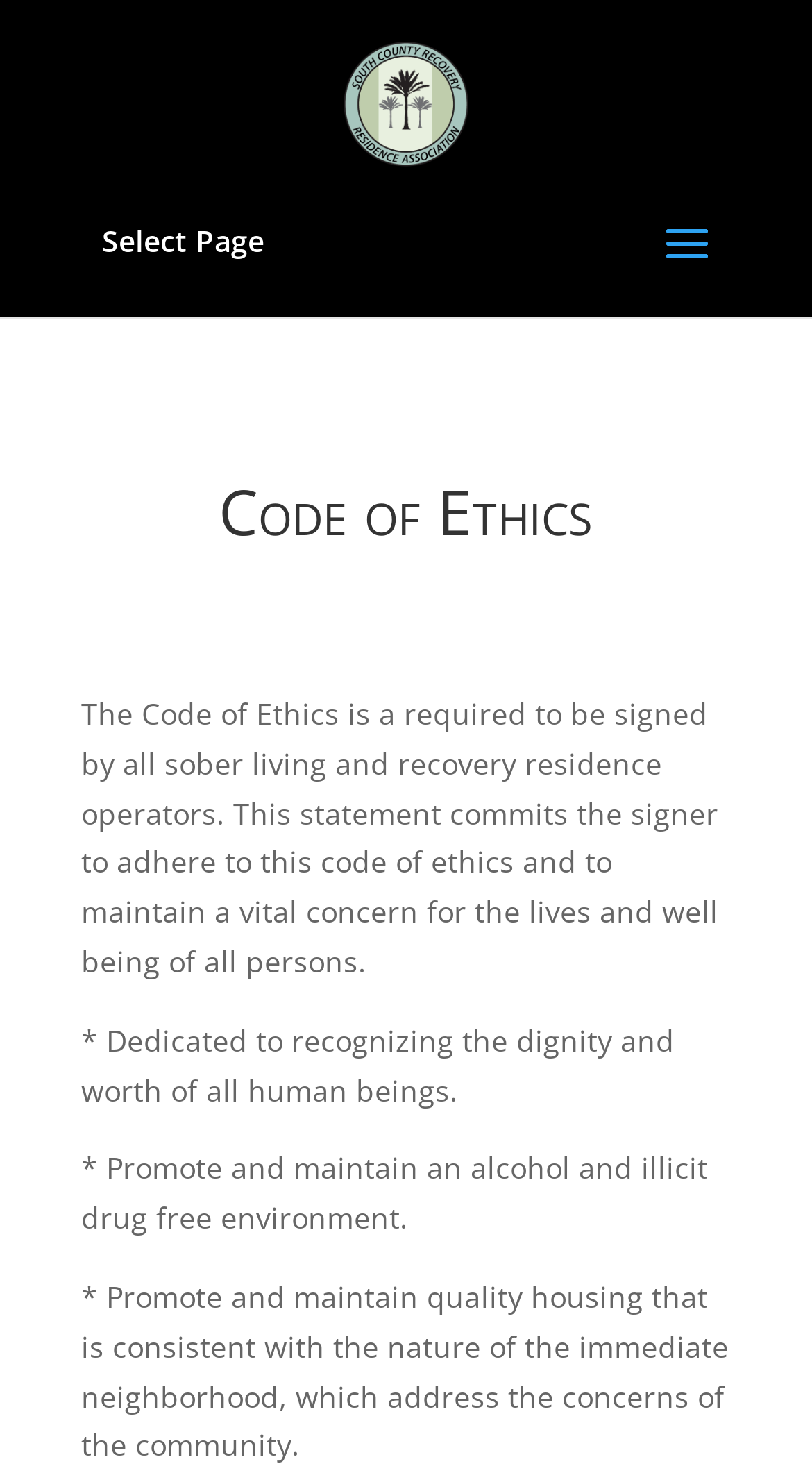Predict the bounding box for the UI component with the following description: "alt="SCRRA"".

[0.423, 0.054, 0.577, 0.081]